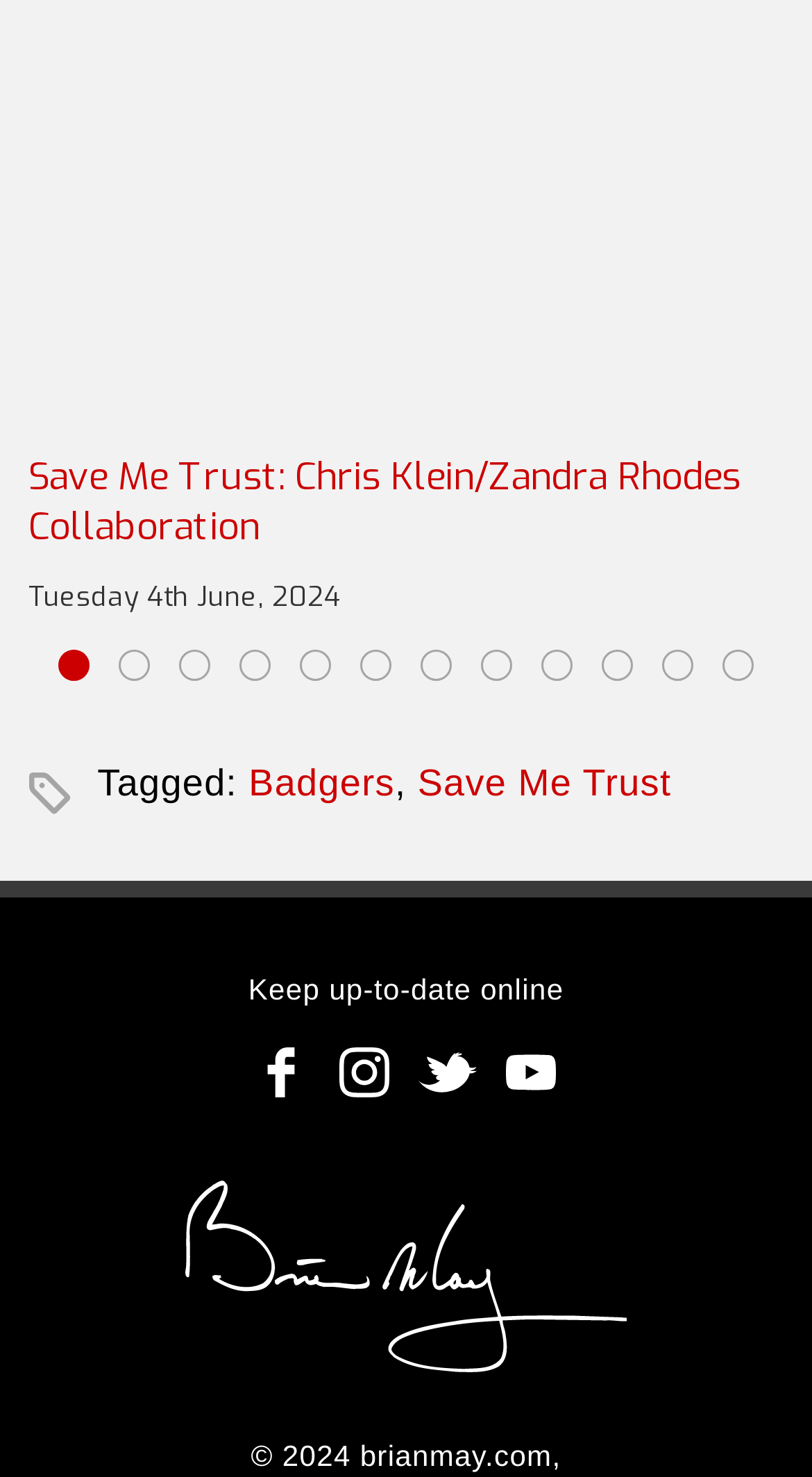Identify the bounding box of the HTML element described here: "parent_node: © 2024 brianmay.com, title="brianmay.com"". Provide the coordinates as four float numbers between 0 and 1: [left, top, right, bottom].

[0.227, 0.8, 0.773, 0.938]